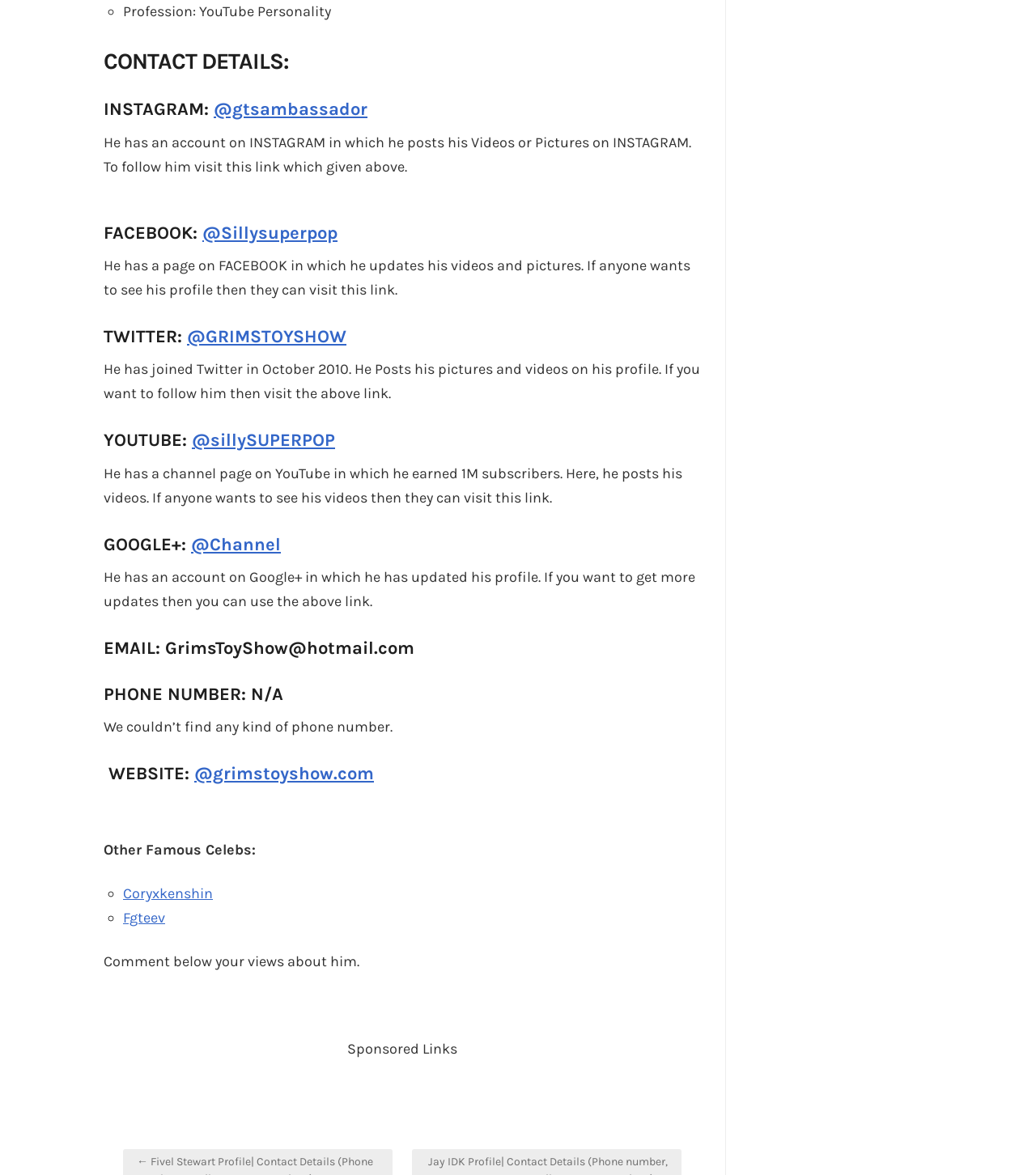Locate the bounding box coordinates of the area you need to click to fulfill this instruction: 'Watch his YouTube videos'. The coordinates must be in the form of four float numbers ranging from 0 to 1: [left, top, right, bottom].

[0.185, 0.366, 0.323, 0.384]